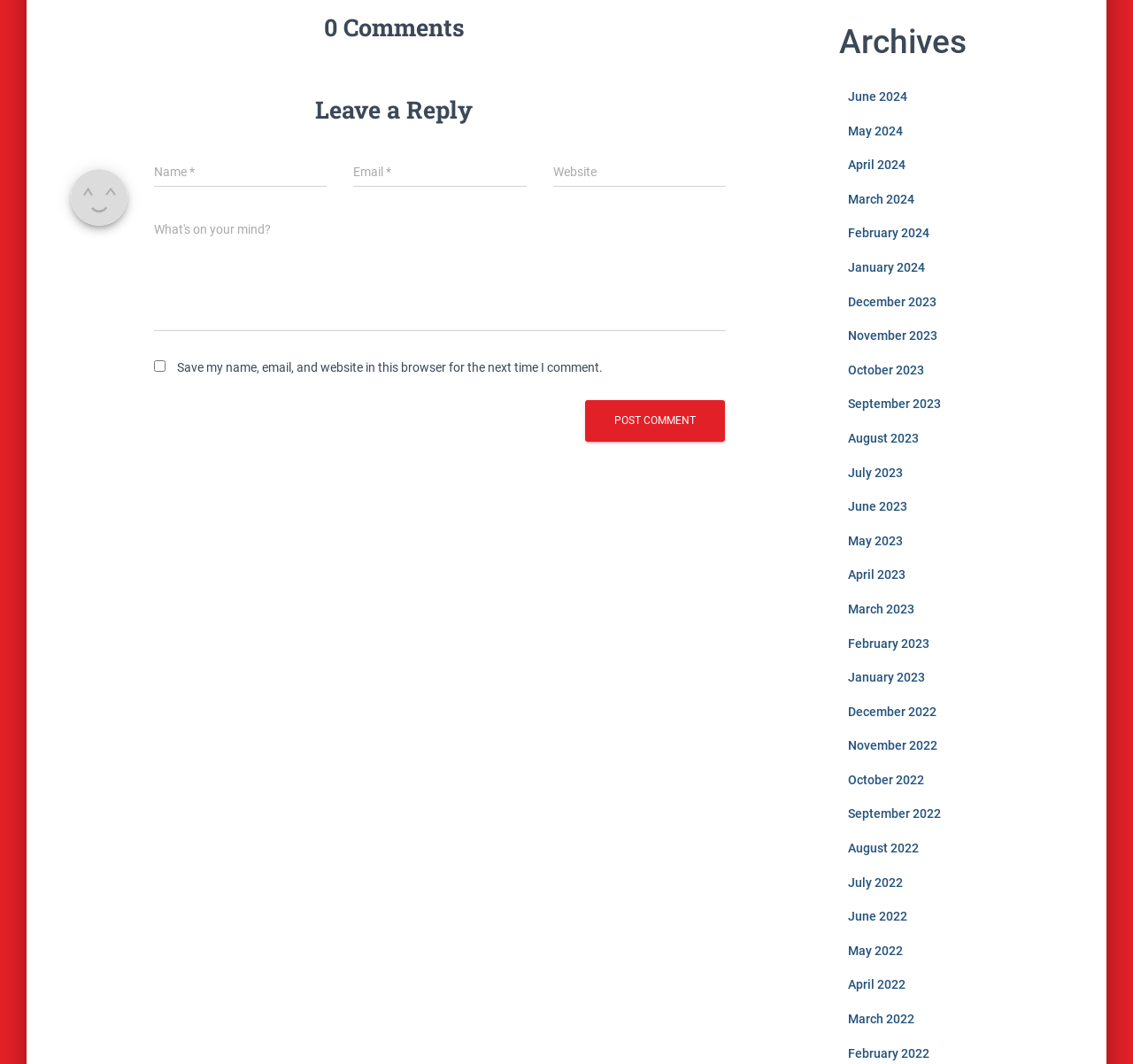What is the title of the section with links to months?
Look at the image and respond with a single word or a short phrase.

Archives